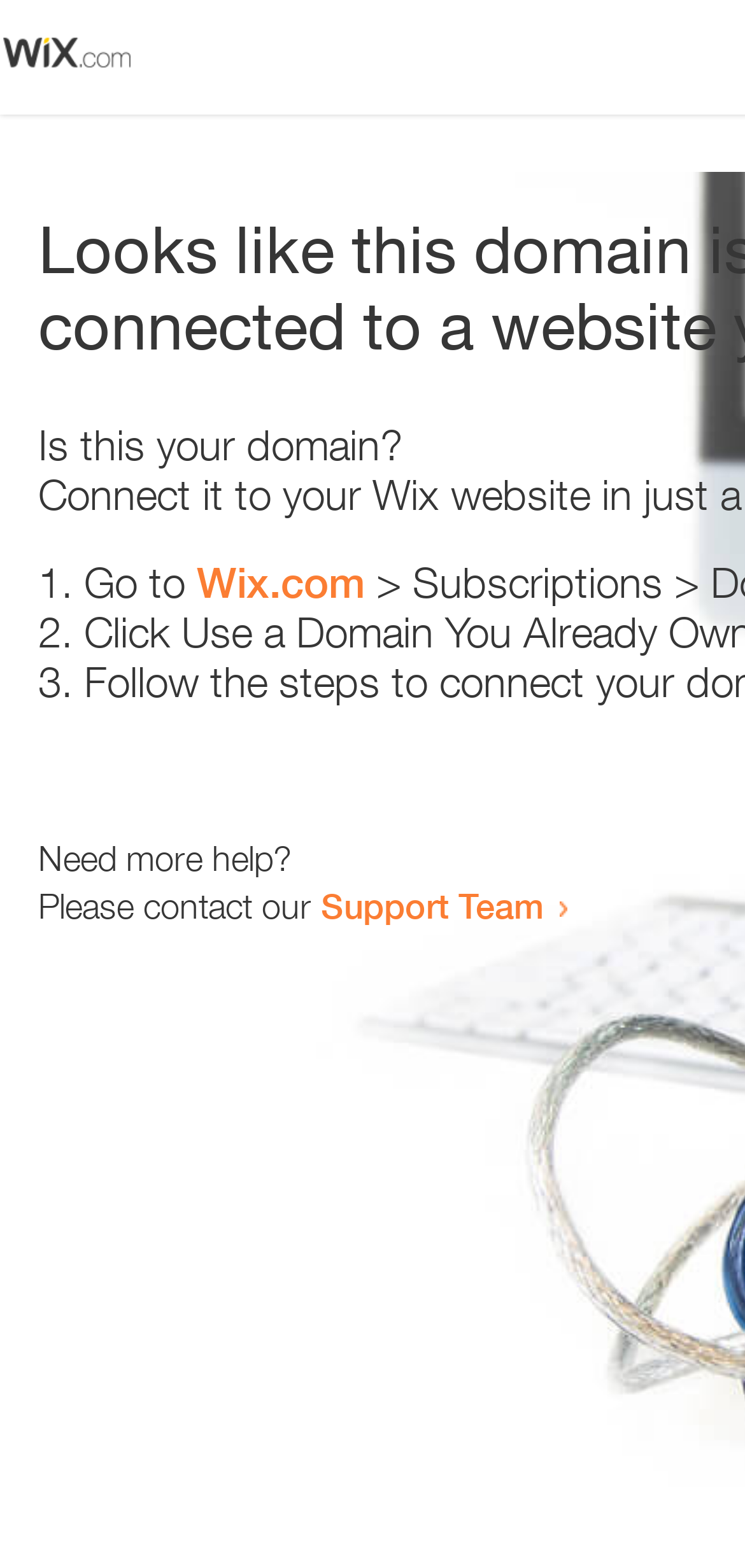What is the support team contact method? Observe the screenshot and provide a one-word or short phrase answer.

Link